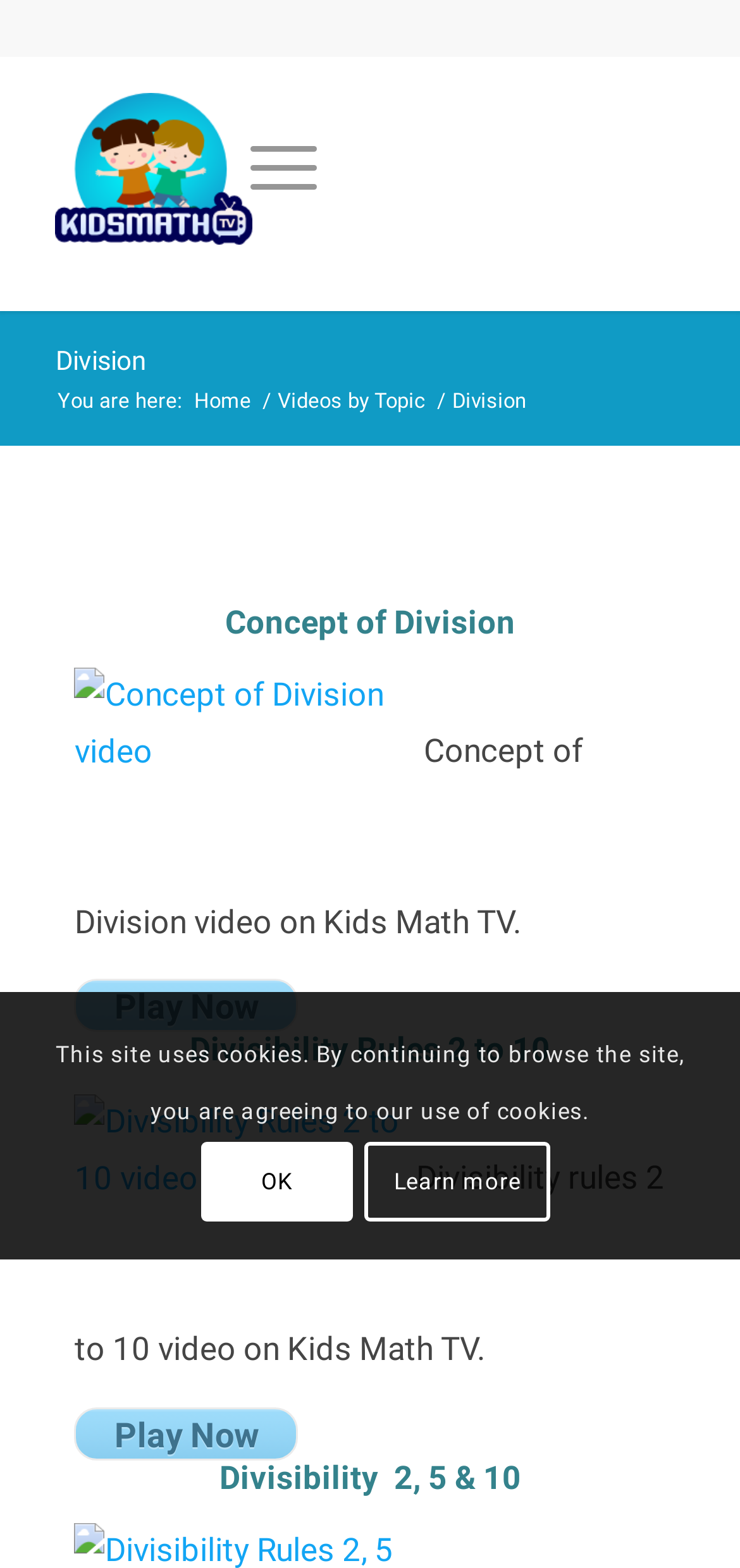What is the purpose of the 'Play Now' button?
Please give a detailed answer to the question using the information shown in the image.

The 'Play Now' button is located next to the video titles, such as 'Concept of Division video' and 'Divisibility Rules 2 to 10 video'. This suggests that the purpose of the button is to play the corresponding video.